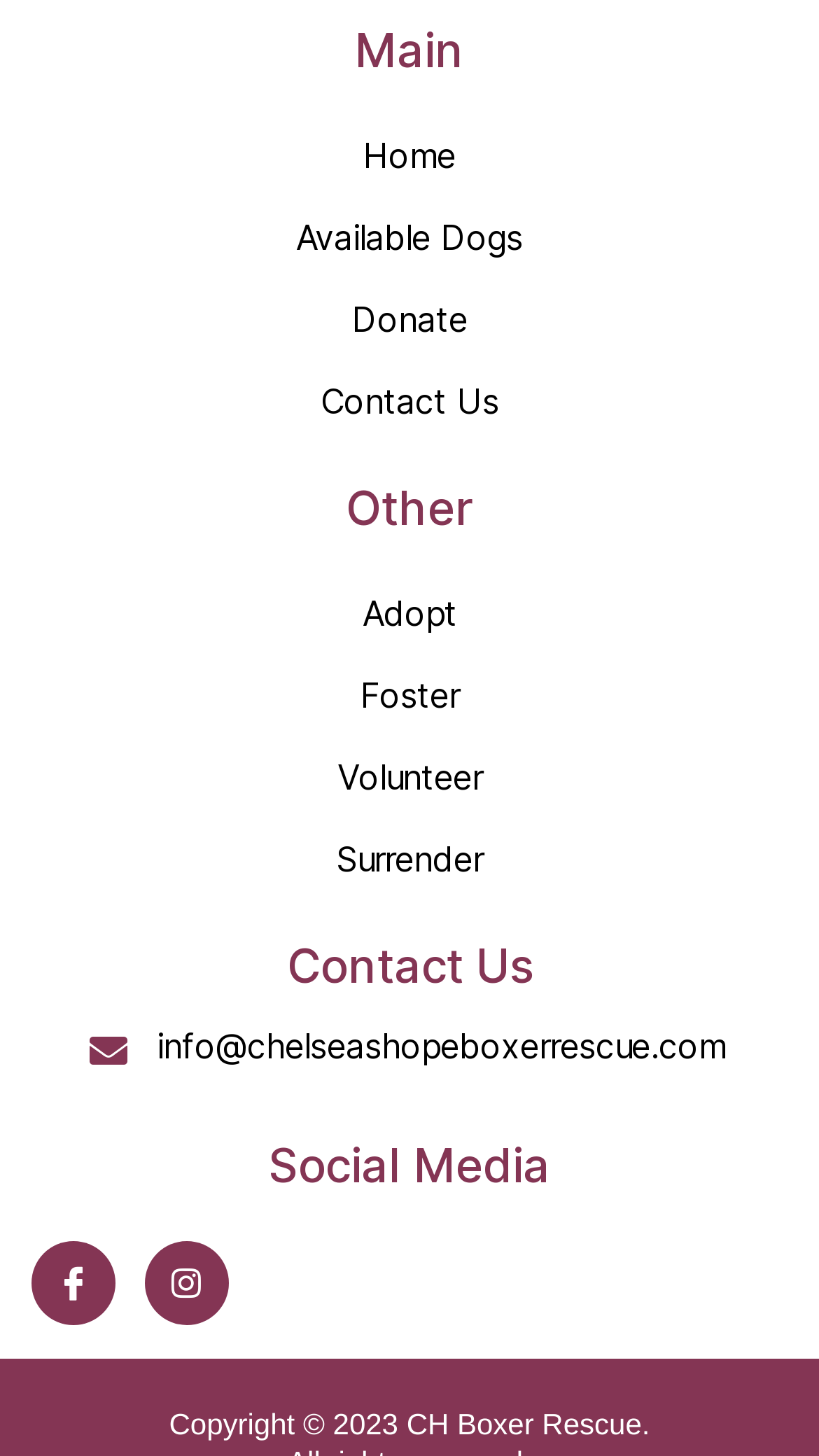What is the last link on the webpage?
Please provide a single word or phrase as your answer based on the screenshot.

Surrender